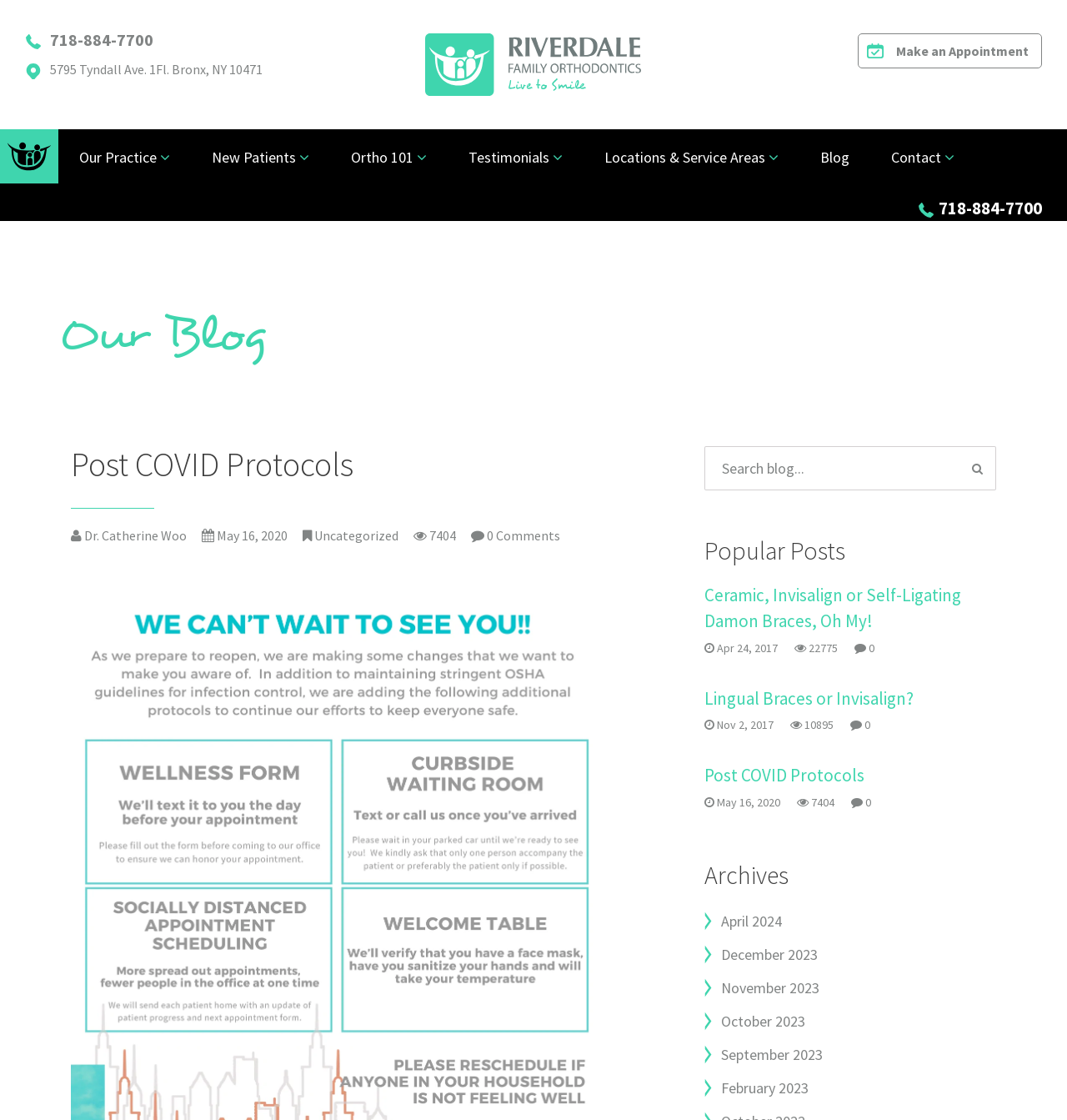Using details from the image, please answer the following question comprehensively:
What is the category of the blog post 'Post COVID Protocols'?

I found the category by looking at the blog post section, where it says 'Uncategorized' under the 'Post COVID Protocols' heading.